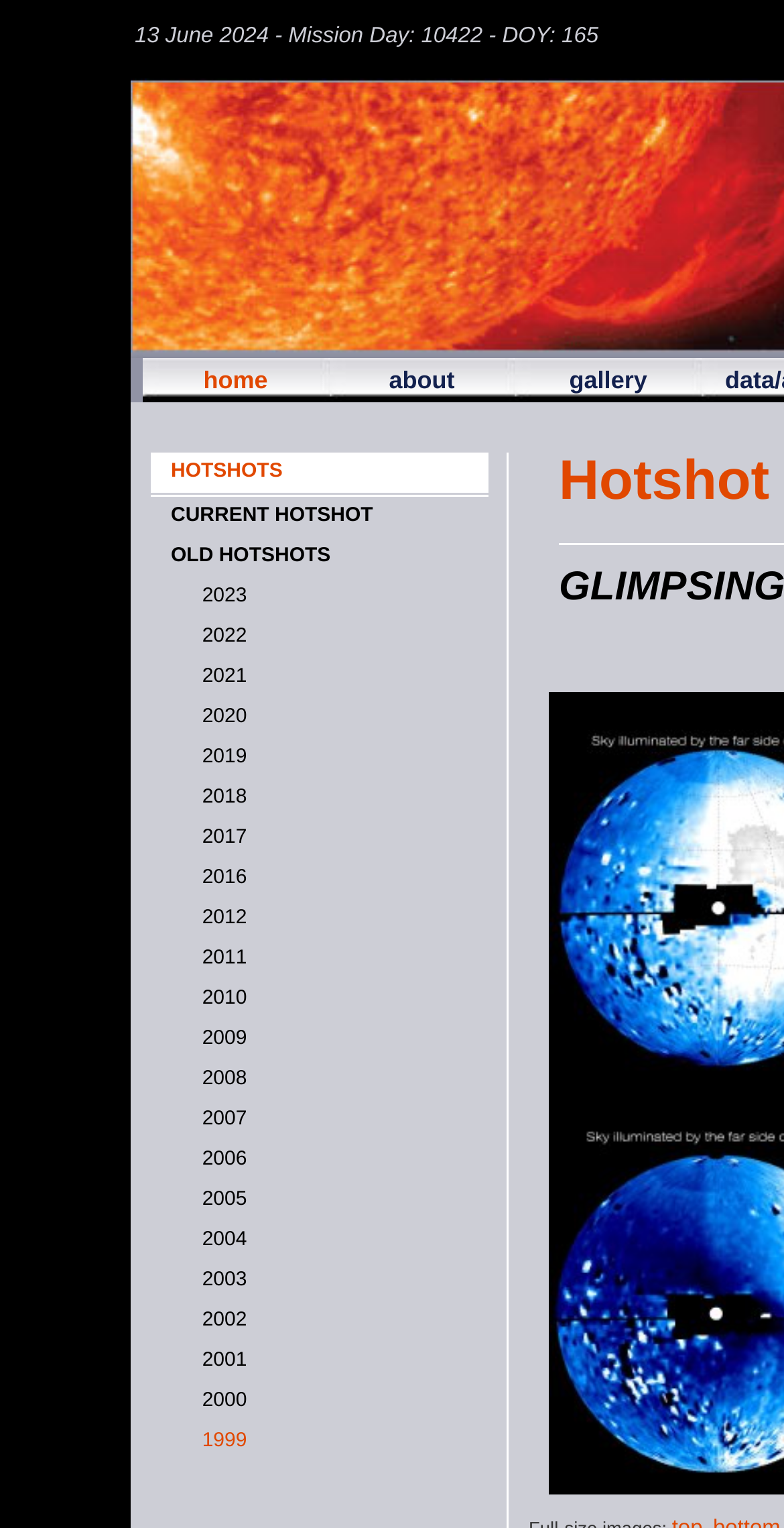Identify the bounding box of the HTML element described here: "2022". Provide the coordinates as four float numbers between 0 and 1: [left, top, right, bottom].

[0.244, 0.409, 0.315, 0.424]